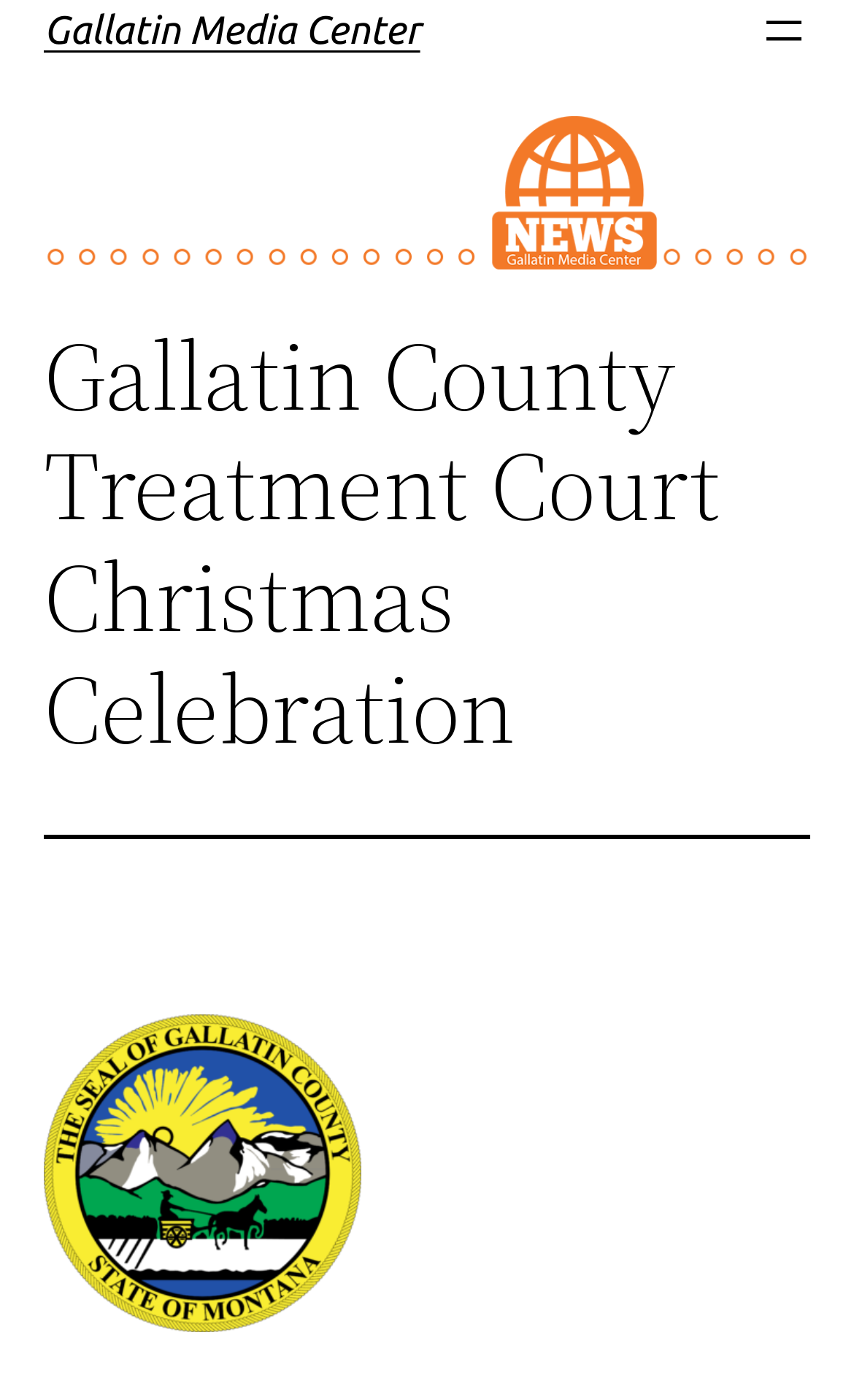Identify and provide the bounding box for the element described by: "aria-label="Open menu"".

[0.887, 0.004, 0.949, 0.041]